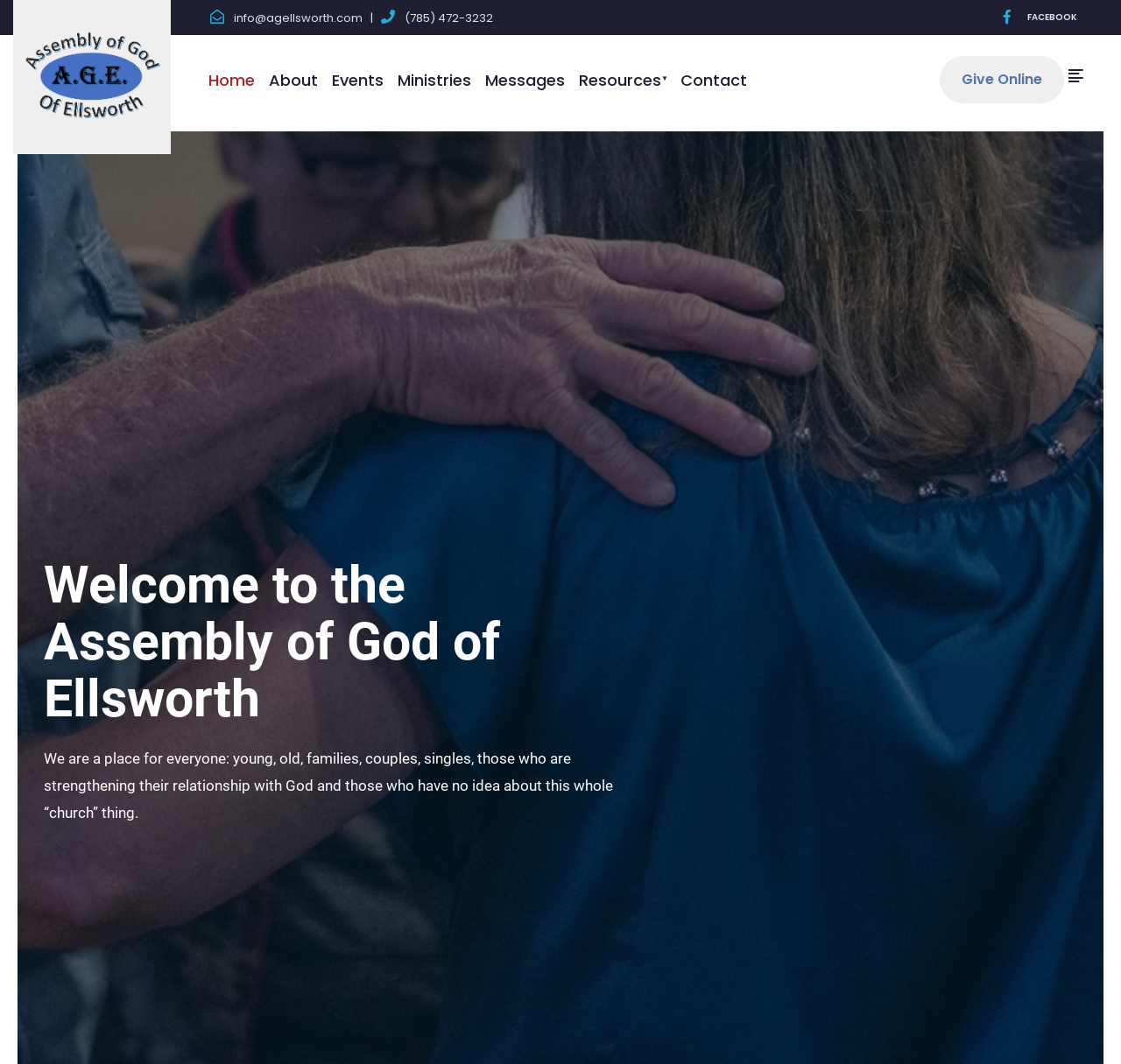Create a detailed narrative of the webpage’s visual and textual elements.

The webpage is about the Assembly of God of Ellsworth, Kansas, a church serving the greater community of Ellsworth, KS. At the top left, there is a logo of the church, accompanied by the church's name as a link. Below the logo, there is a horizontal navigation menu with links to different sections of the website, including Home, About, Events, Ministries, Messages, Resources, Contact, and Give Online.

On the top right, there are two static text elements displaying the church's contact information: an email address and a phone number. Next to the contact information, there is a Facebook link represented by an icon. 

The main content of the webpage starts with a heading that welcomes visitors to the Assembly of God of Ellsworth. Below the heading, there is a paragraph of text that describes the church as a place for everyone, regardless of age, family status, or faith background.